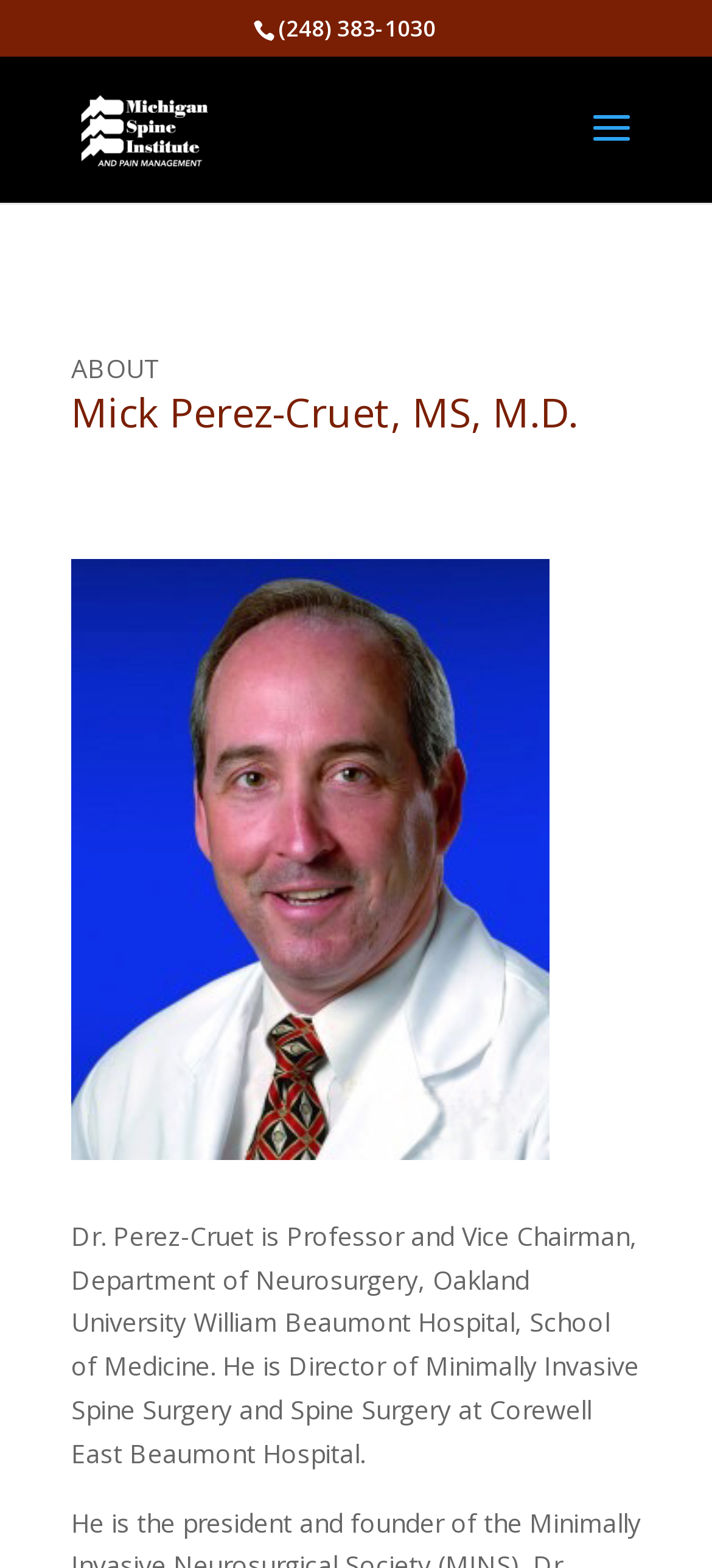Examine the screenshot and answer the question in as much detail as possible: What is the name of the hospital where the doctor is Director of Minimally Invasive Spine Surgery?

I found the name of the hospital by looking at the static text element with the bounding box coordinates [0.1, 0.777, 0.897, 0.938], which contains the description of the doctor's position as 'Director of Minimally Invasive Spine Surgery and Spine Surgery at Corewell East Beaumont Hospital'.